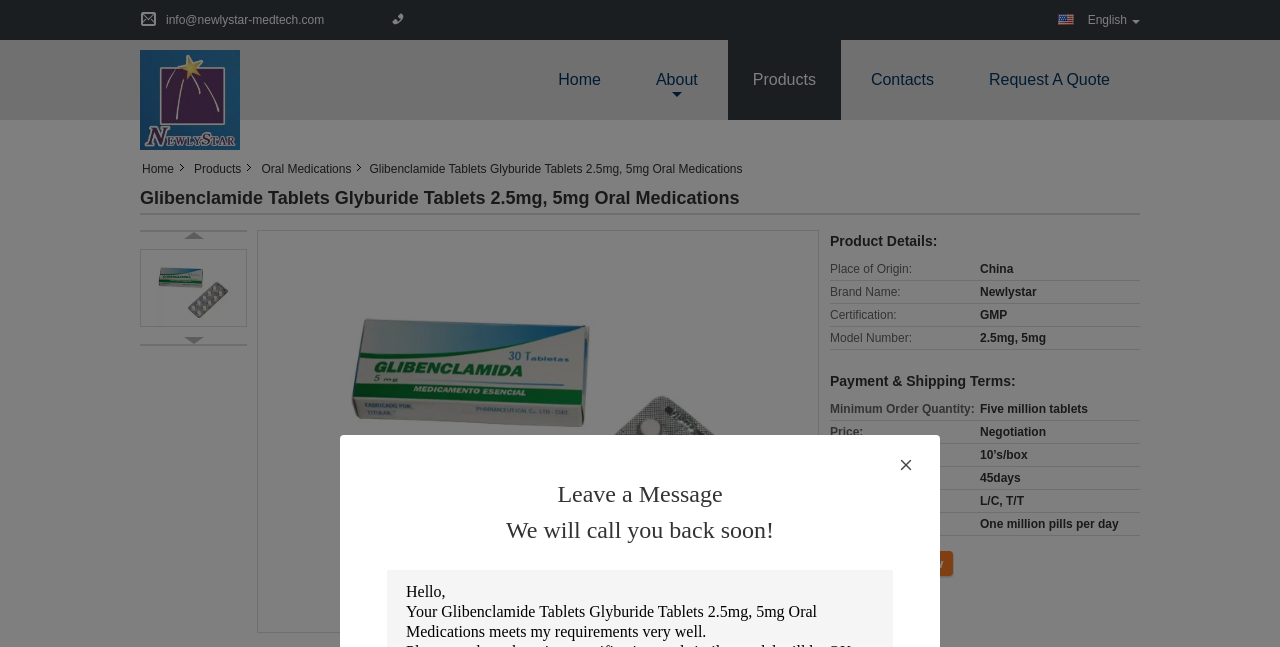Specify the bounding box coordinates of the area to click in order to follow the given instruction: "Click the 'Leave a Message' link."

[0.435, 0.743, 0.565, 0.784]